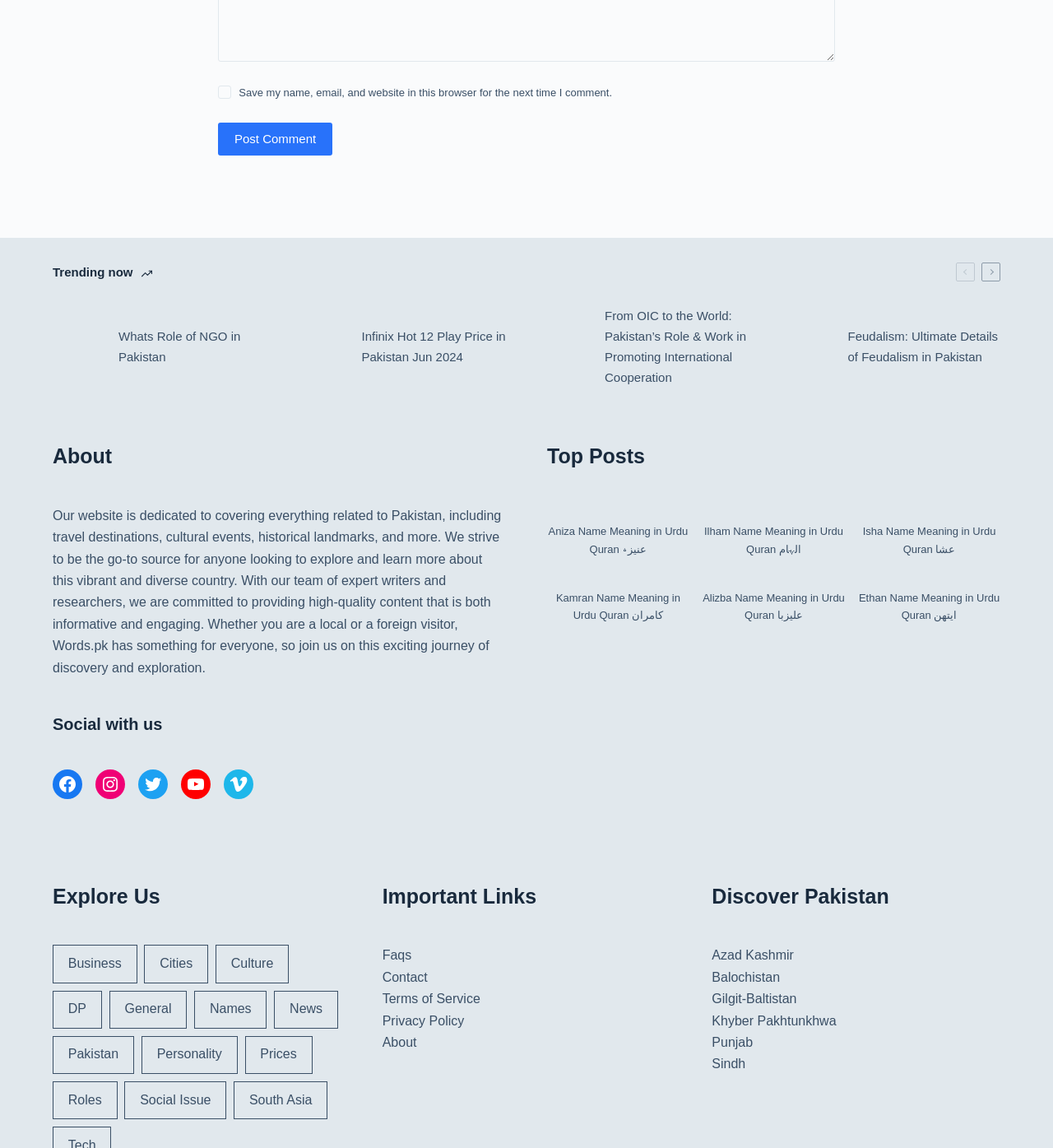Please determine the bounding box coordinates of the clickable area required to carry out the following instruction: "Read about Whats Role of NGO in Pakistan". The coordinates must be four float numbers between 0 and 1, represented as [left, top, right, bottom].

[0.05, 0.267, 0.257, 0.338]